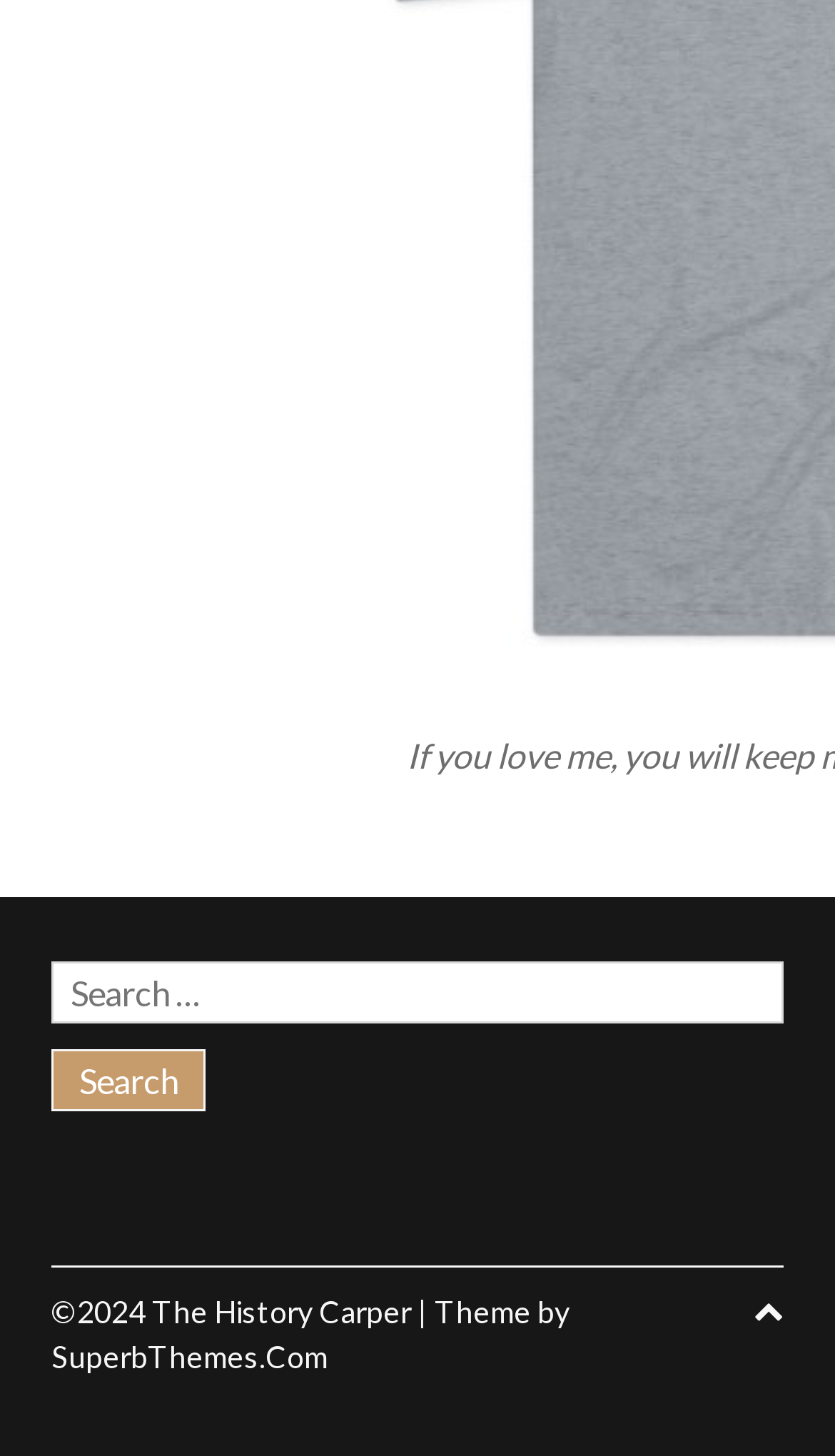What is the purpose of the search box?
Craft a detailed and extensive response to the question.

The search box is located at the top of the webpage, and it has a label 'Search for:' next to it. This suggests that the user can input some keywords or phrases to search for relevant information on the webpage.